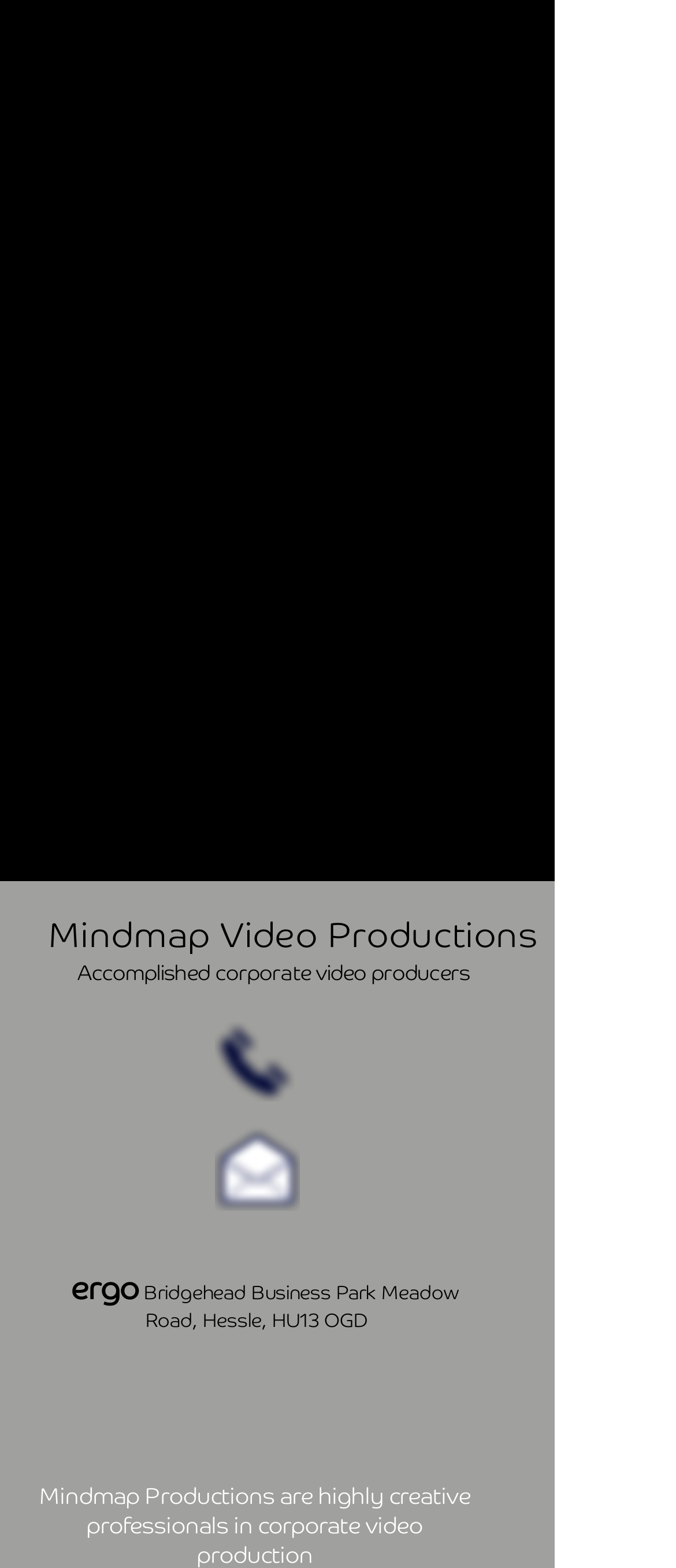Provide a short answer to the following question with just one word or phrase: What is the color of the Facebook icon in the top social bar?

White